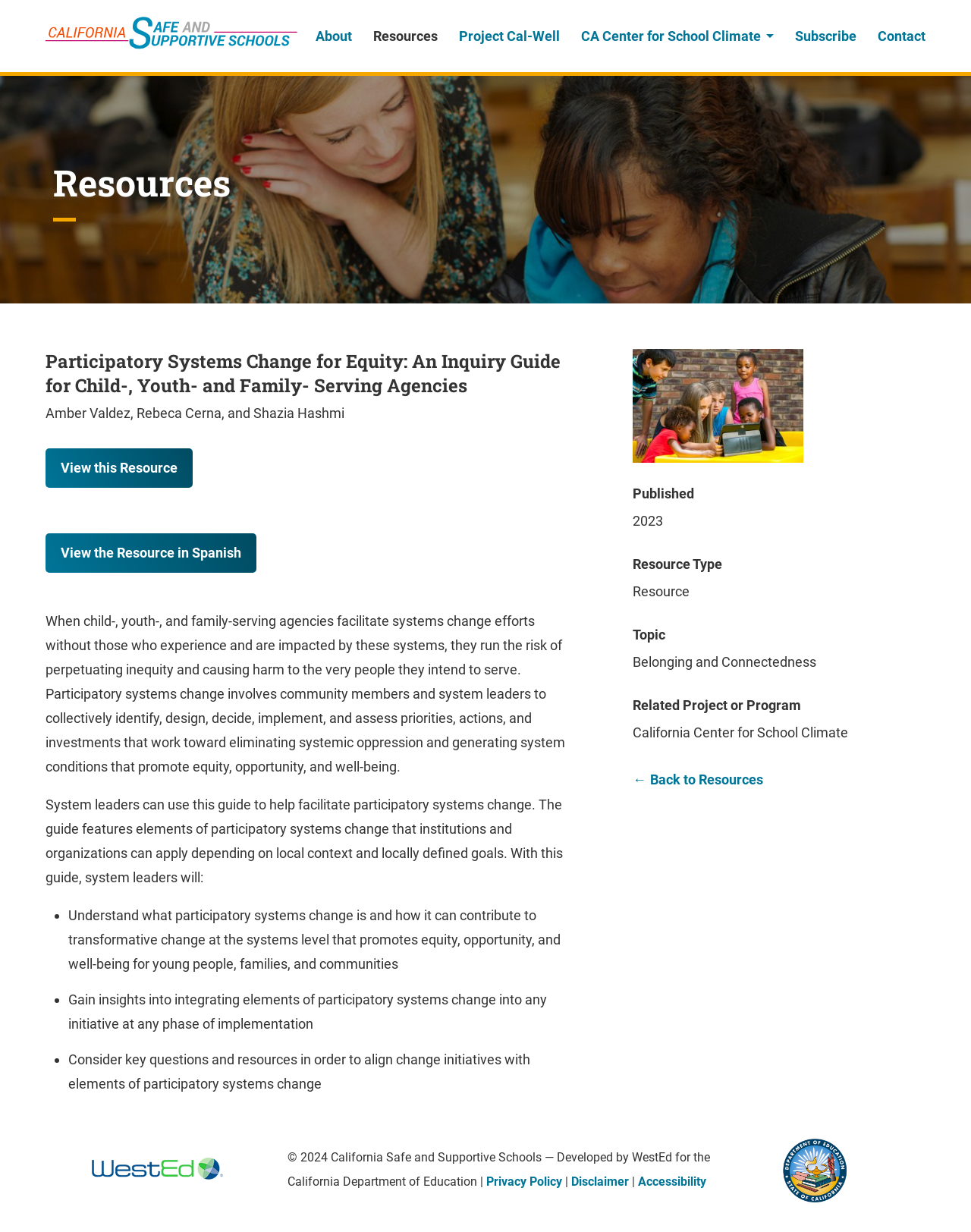Specify the bounding box coordinates (top-left x, top-left y, bottom-right x, bottom-right y) of the UI element in the screenshot that matches this description: Back to Resources

[0.652, 0.626, 0.786, 0.639]